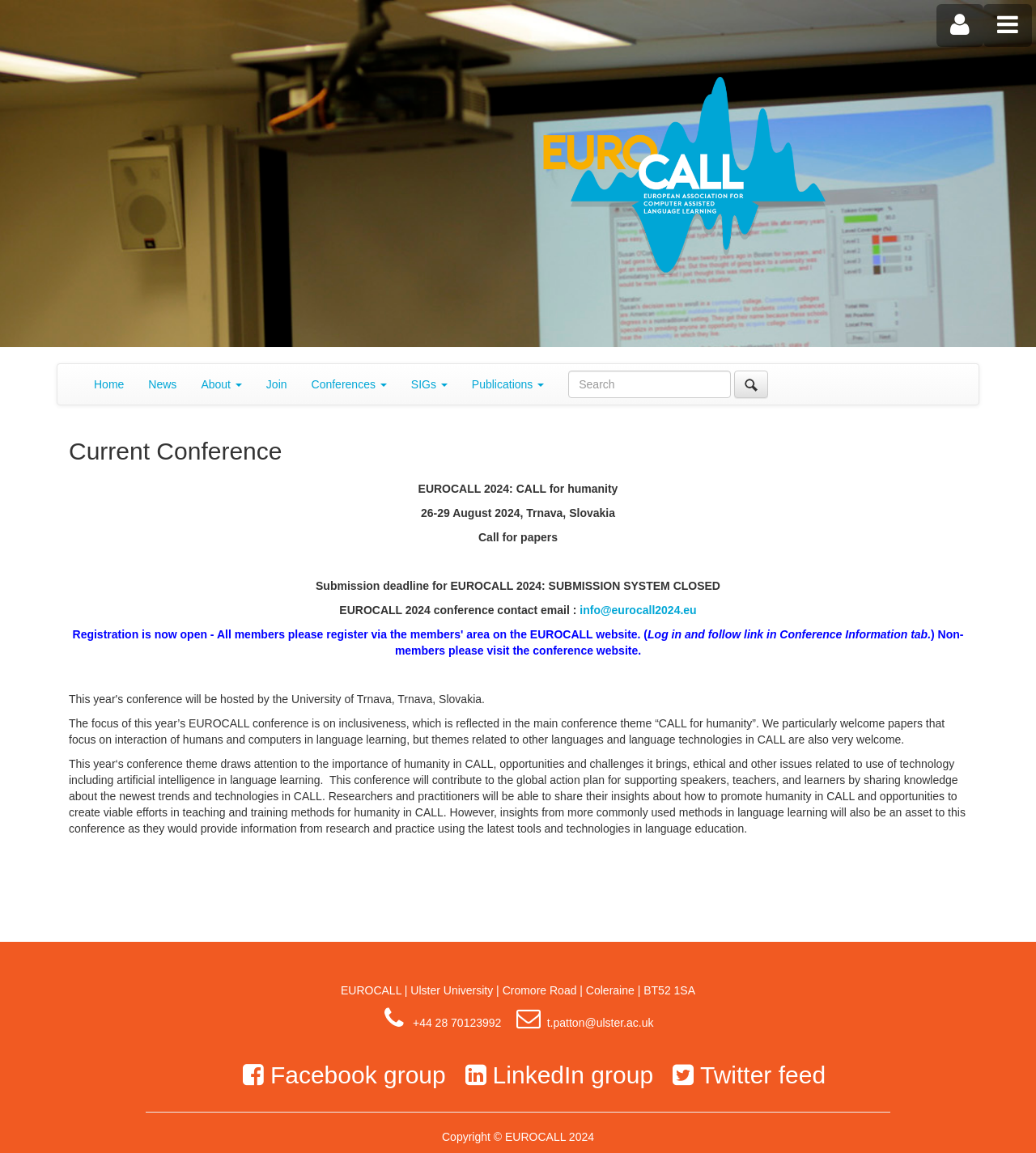What is the focus of EUROCALL conference?
Using the image as a reference, give a one-word or short phrase answer.

inclusiveness